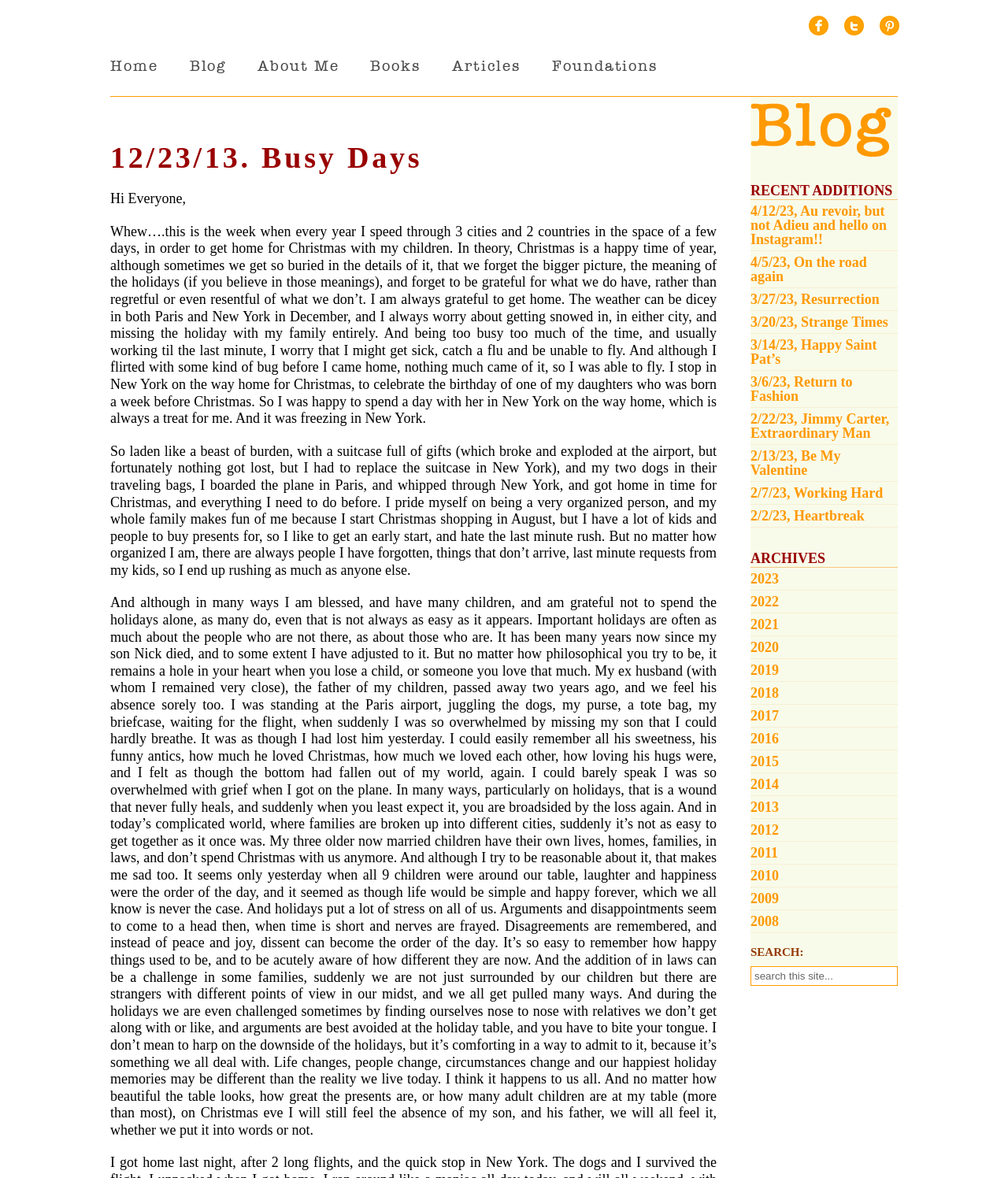What is the topic of the blog post with the title '12/23/13. Busy Days'?
Please analyze the image and answer the question with as much detail as possible.

The blog post with the title '12/23/13. Busy Days' appears to be about the author's experiences and reflections on Christmas and family, based on the content of the post, which mentions traveling, gift-giving, and missing loved ones during the holiday season.